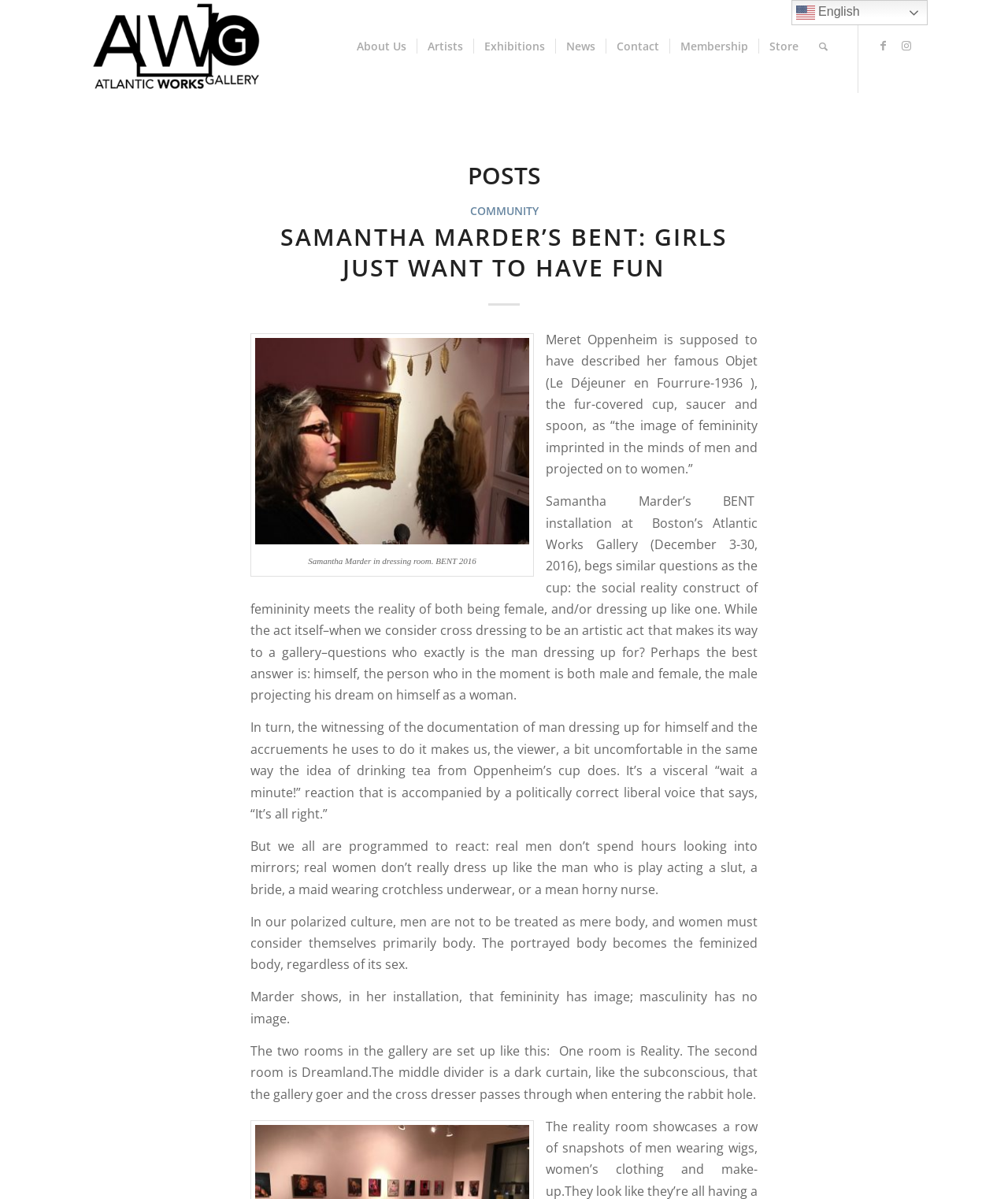What is the title of the latest post?
Please give a detailed and elaborate answer to the question based on the image.

The title of the latest post can be found in the main content section of the webpage, where it is written as 'SAMANTHA MARDER’S BENT: GIRLS JUST WANT TO HAVE FUN'. This title is also a link, which suggests that it is the title of the latest post.